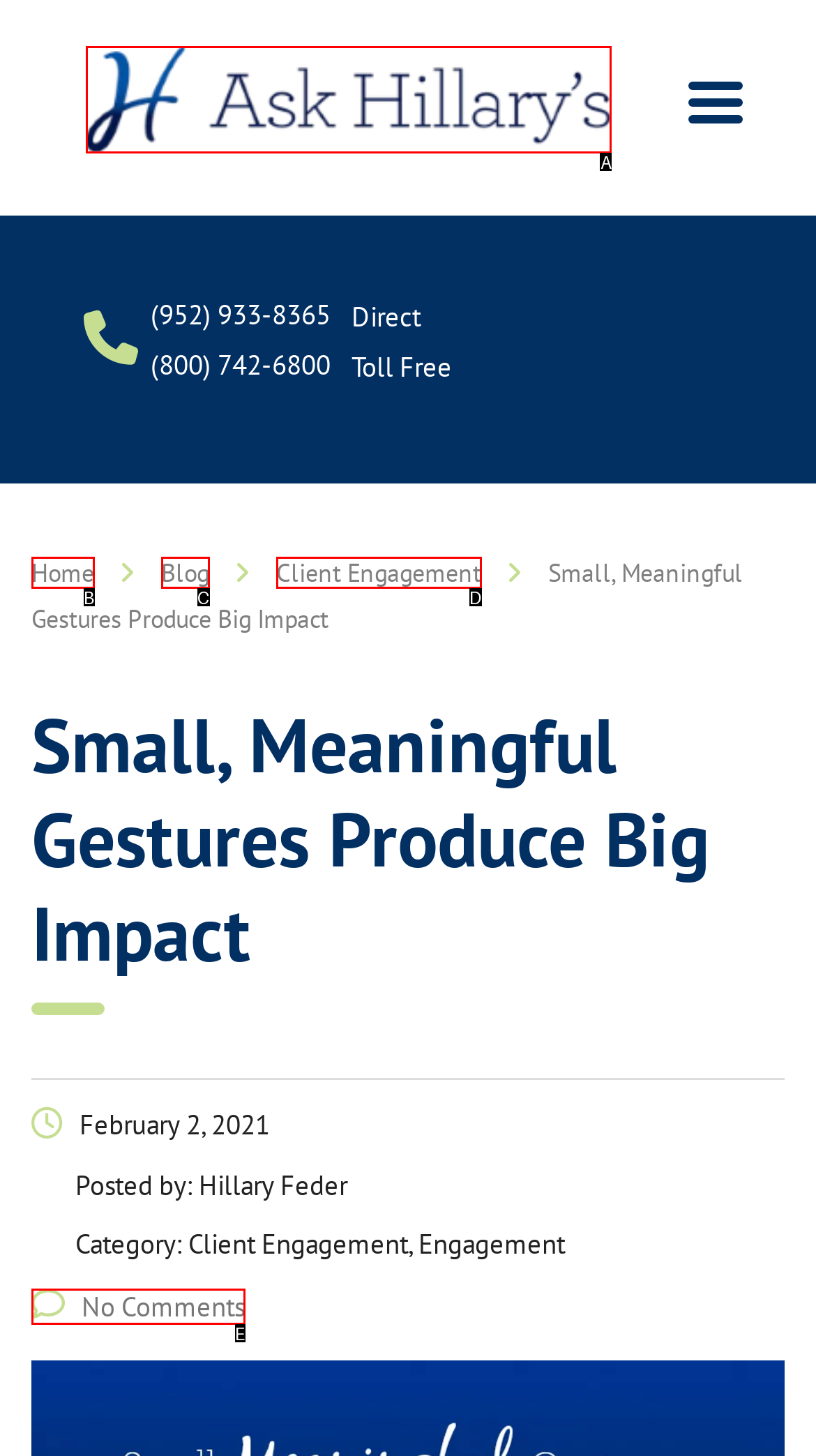Determine which option fits the element description: No Comments
Answer with the option’s letter directly.

E